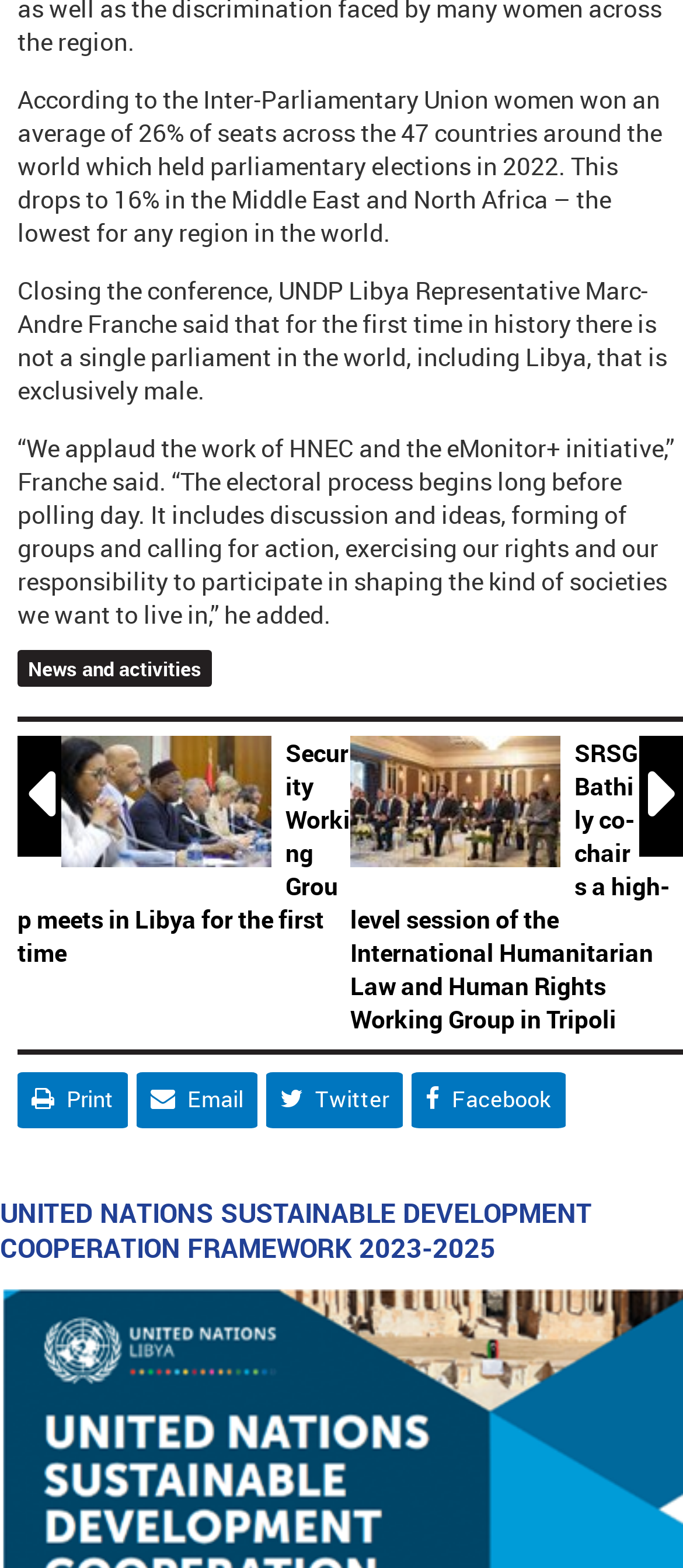Locate the bounding box coordinates of the area to click to fulfill this instruction: "View 'SRSG Bathily co-chairs a high-level session of the International Humanitarian Law and Human Rights Working Group in Tripoli'". The bounding box should be presented as four float numbers between 0 and 1, in the order [left, top, right, bottom].

[0.513, 0.469, 0.841, 0.557]